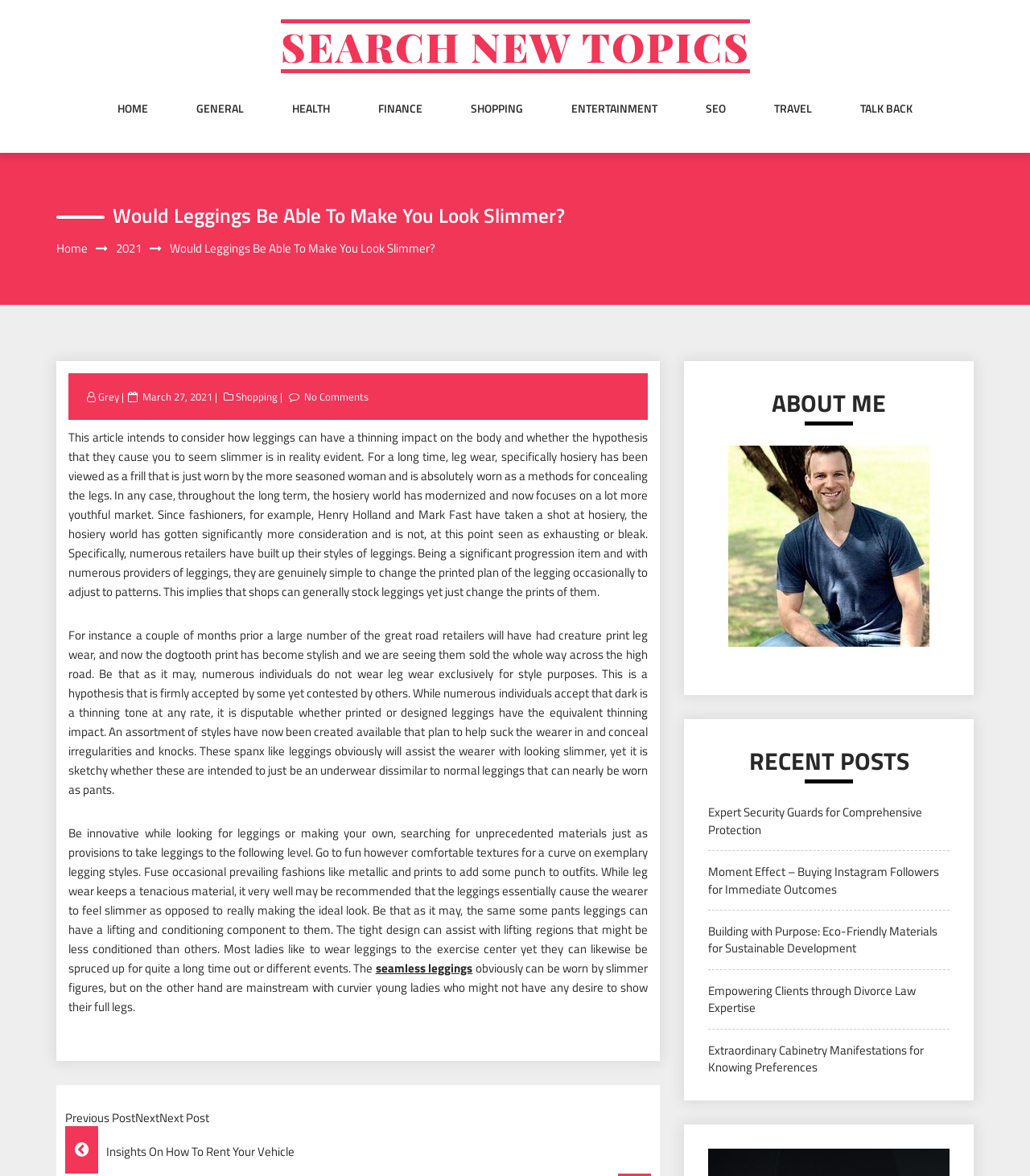Using the information in the image, could you please answer the following question in detail:
What is the author's suggestion for making leggings more effective?

The author suggests that to take leggings to the next level, one should be innovative while looking for leggings or making their own, searching for unusual materials and provisions.